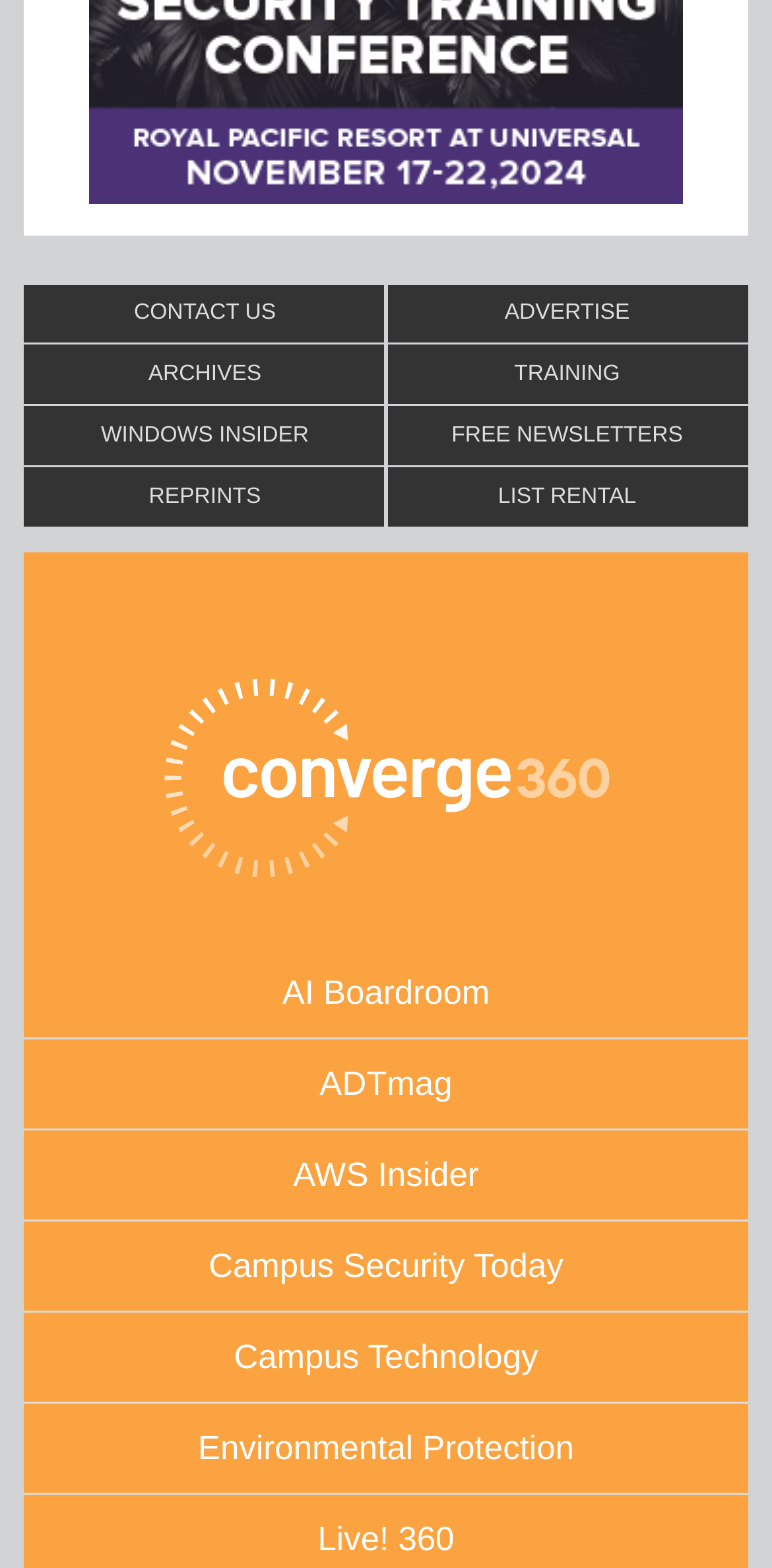Answer the question below using just one word or a short phrase: 
What is the topmost link on the webpage?

CONTACT US